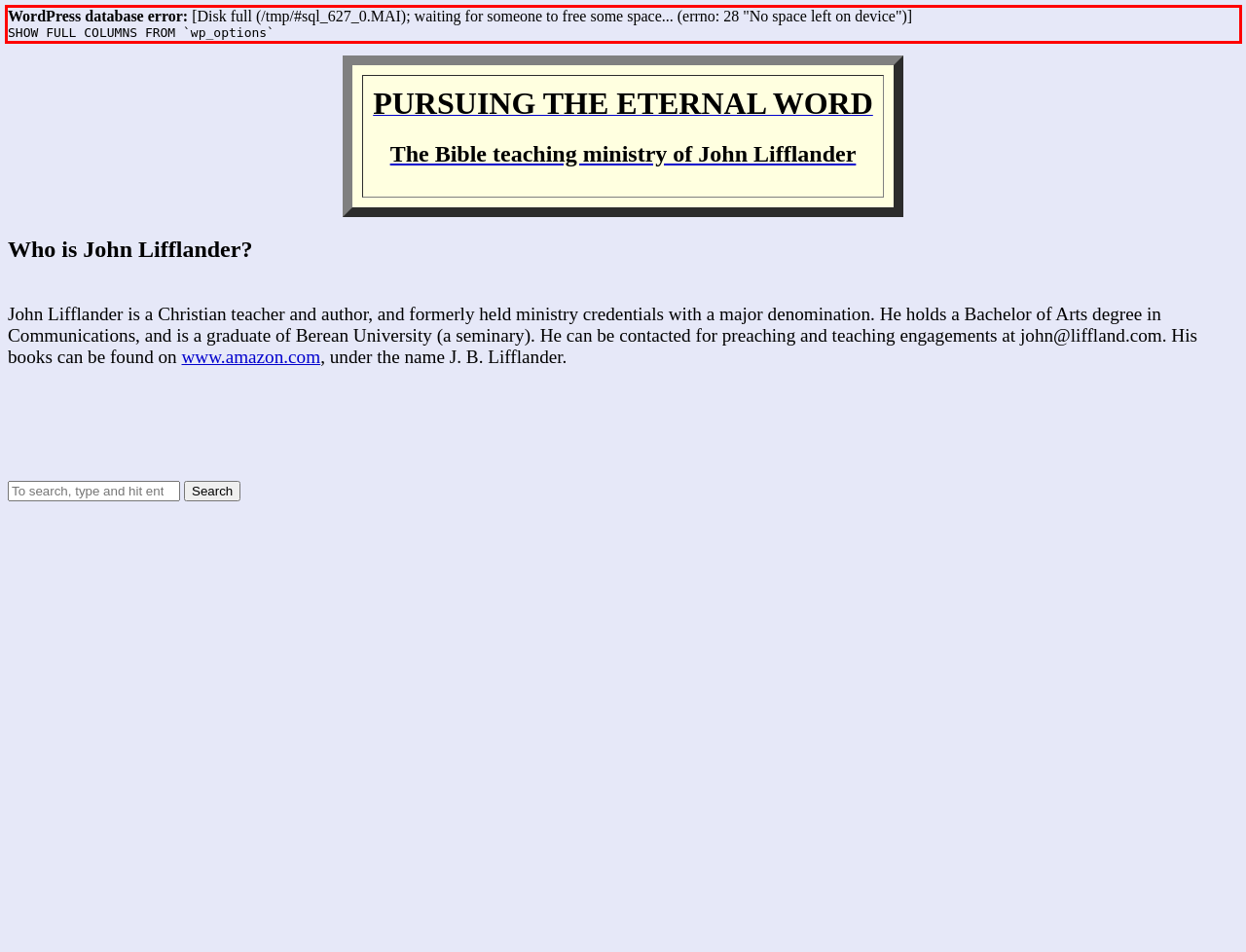Identify and extract the text within the red rectangle in the screenshot of the webpage.

WordPress database error: [Disk full (/tmp/#sql_627_0.MAI); waiting for someone to free some space... (errno: 28 "No space left on device")] SHOW FULL COLUMNS FROM `wp_options`